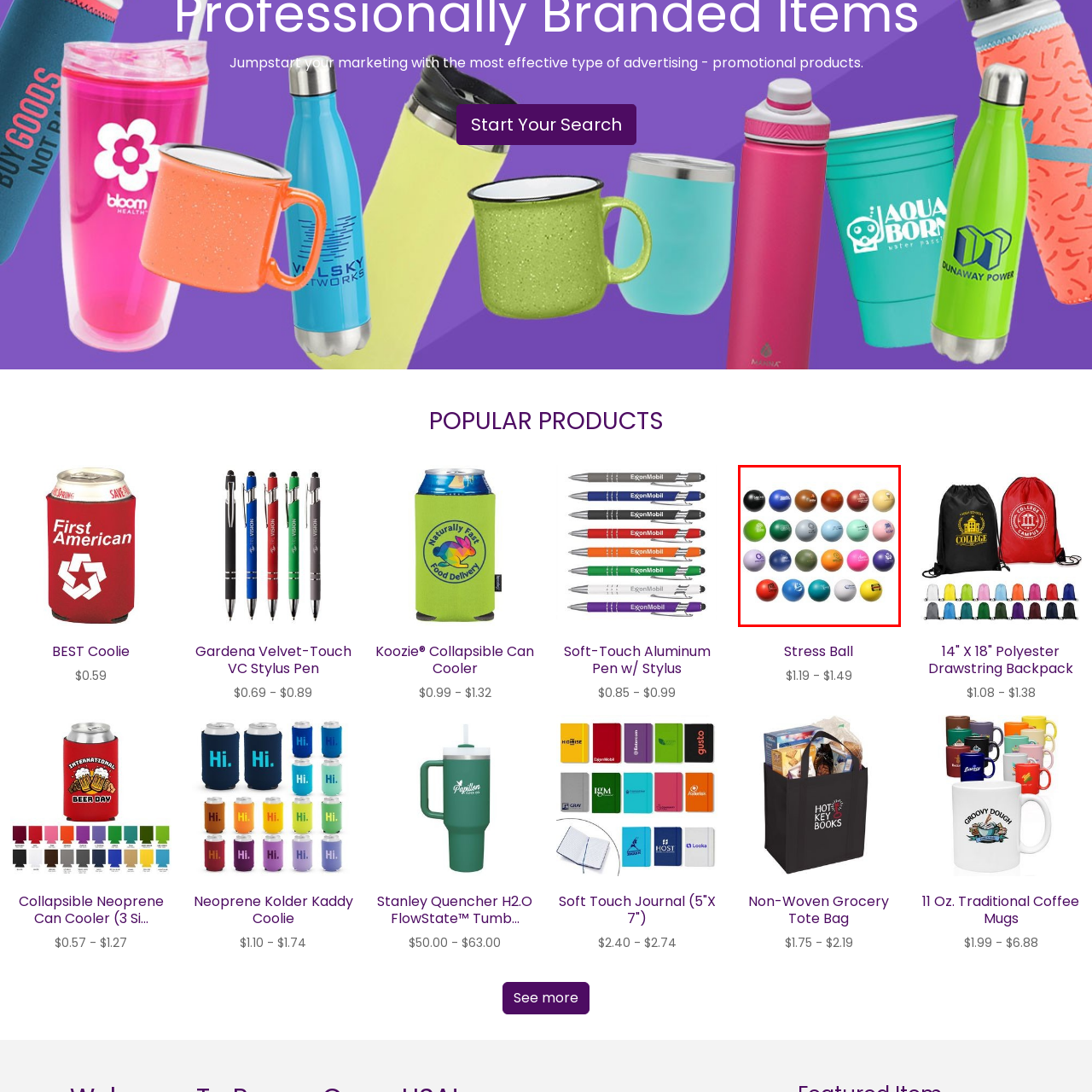What is the benefit of using stress balls?
Look at the image section surrounded by the red bounding box and provide a concise answer in one word or phrase.

Relieving stress